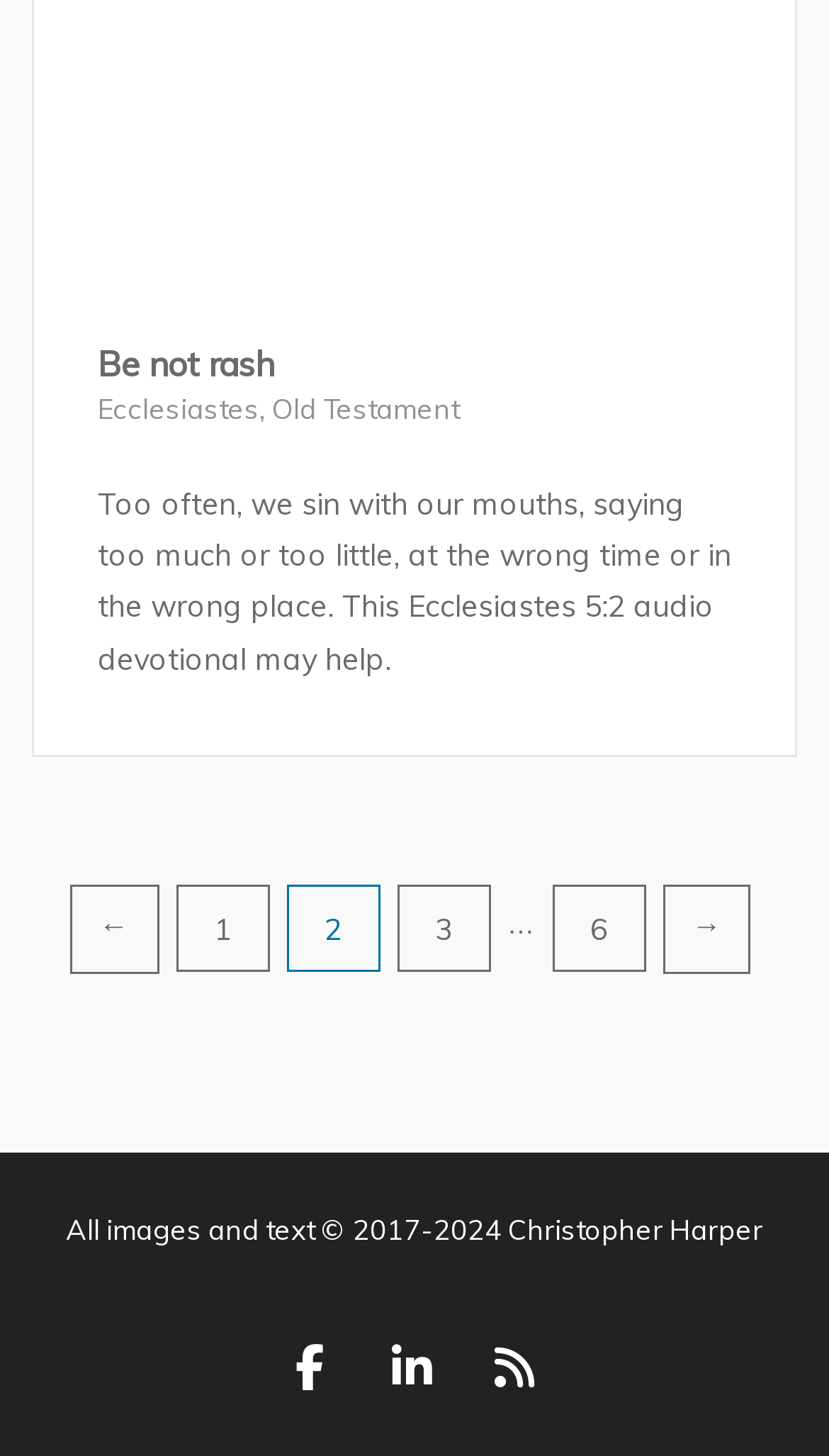How many navigation links are there?
Using the image, respond with a single word or phrase.

6